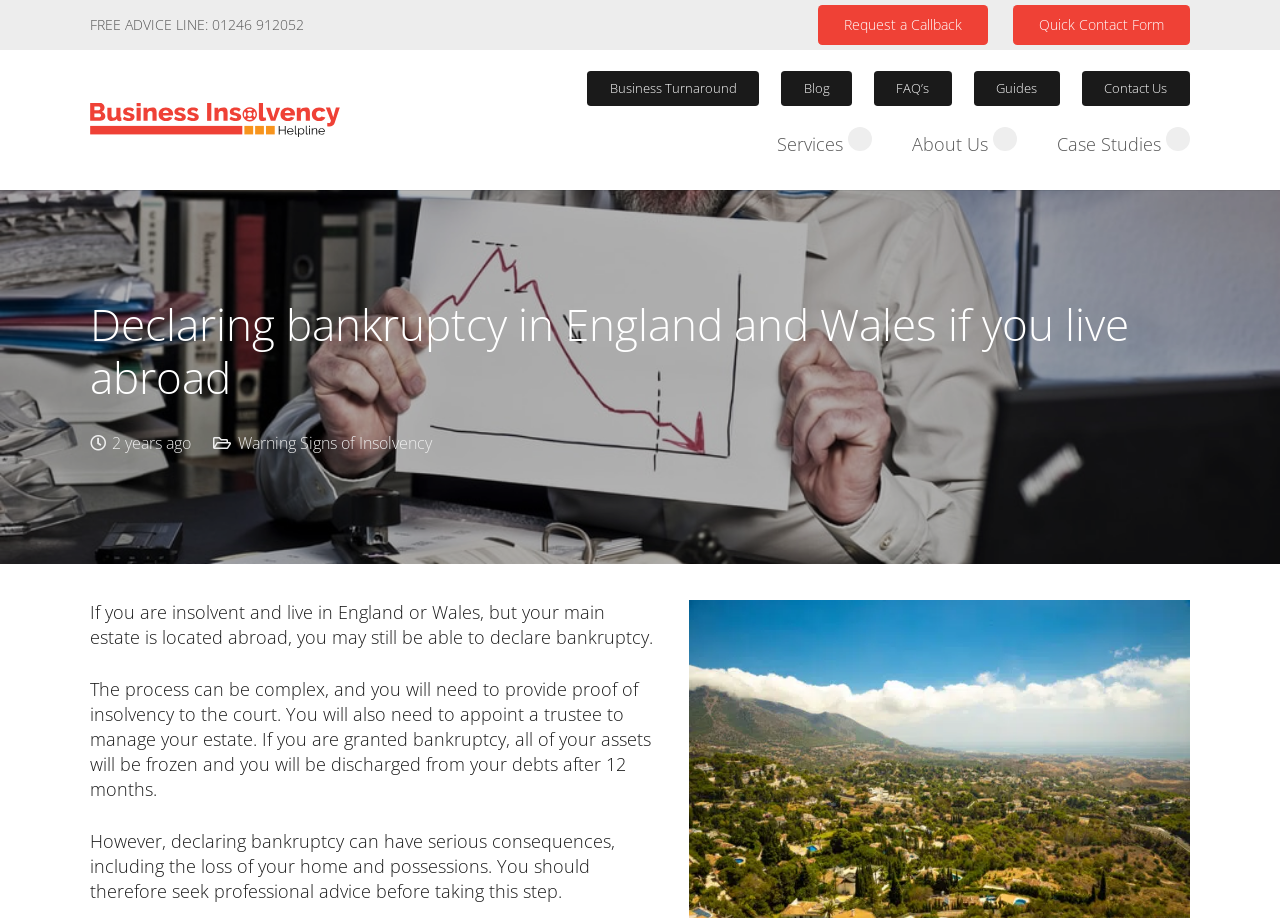Convey a detailed summary of the webpage, mentioning all key elements.

The webpage is about declaring bankruptcy in England and Wales for expats who have lived overseas for more than three years. At the top of the page, there is a prominent free advice line phone number and two links to request a callback or fill out a quick contact form. Below these, there are several links to other sections of the website, including business insolvency helpline, business turnaround, blog, FAQs, guides, and contact us.

On the left side of the page, there is a large image that spans the entire height of the page. To the right of the image, there is a heading that reads "Declaring bankruptcy in England and Wales if you live abroad". Below this heading, there is a timestamp showing when the article was published, along with a note indicating that it was published two years ago.

The main content of the page is divided into three paragraphs. The first paragraph explains that expats who are insolvent and live in England or Wales but have their main estate located abroad may still be able to declare bankruptcy. The second paragraph details the process of declaring bankruptcy, including providing proof of insolvency to the court and appointing a trustee to manage one's estate. The third paragraph warns of the serious consequences of declaring bankruptcy, including the loss of one's home and possessions, and advises seeking professional advice before taking this step.